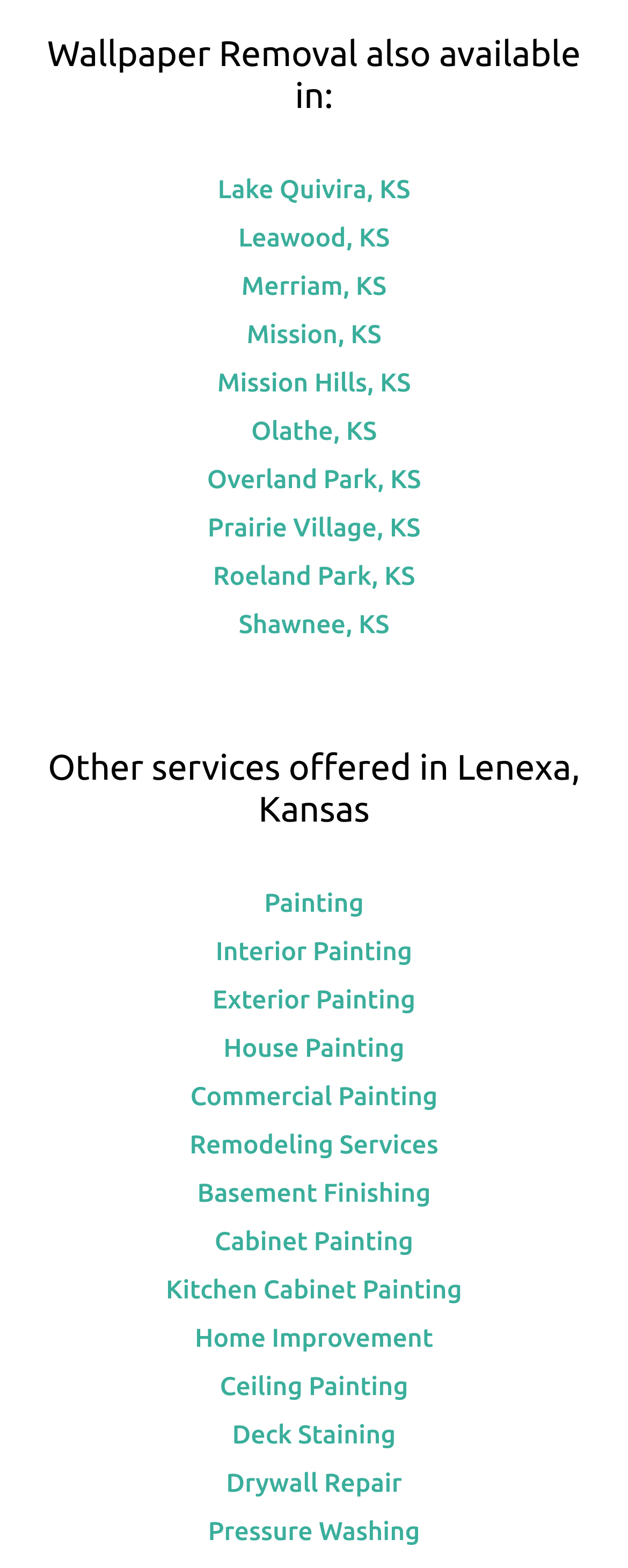Please identify the bounding box coordinates of the clickable region that I should interact with to perform the following instruction: "Check out Basement Finishing". The coordinates should be expressed as four float numbers between 0 and 1, i.e., [left, top, right, bottom].

[0.314, 0.752, 0.686, 0.77]